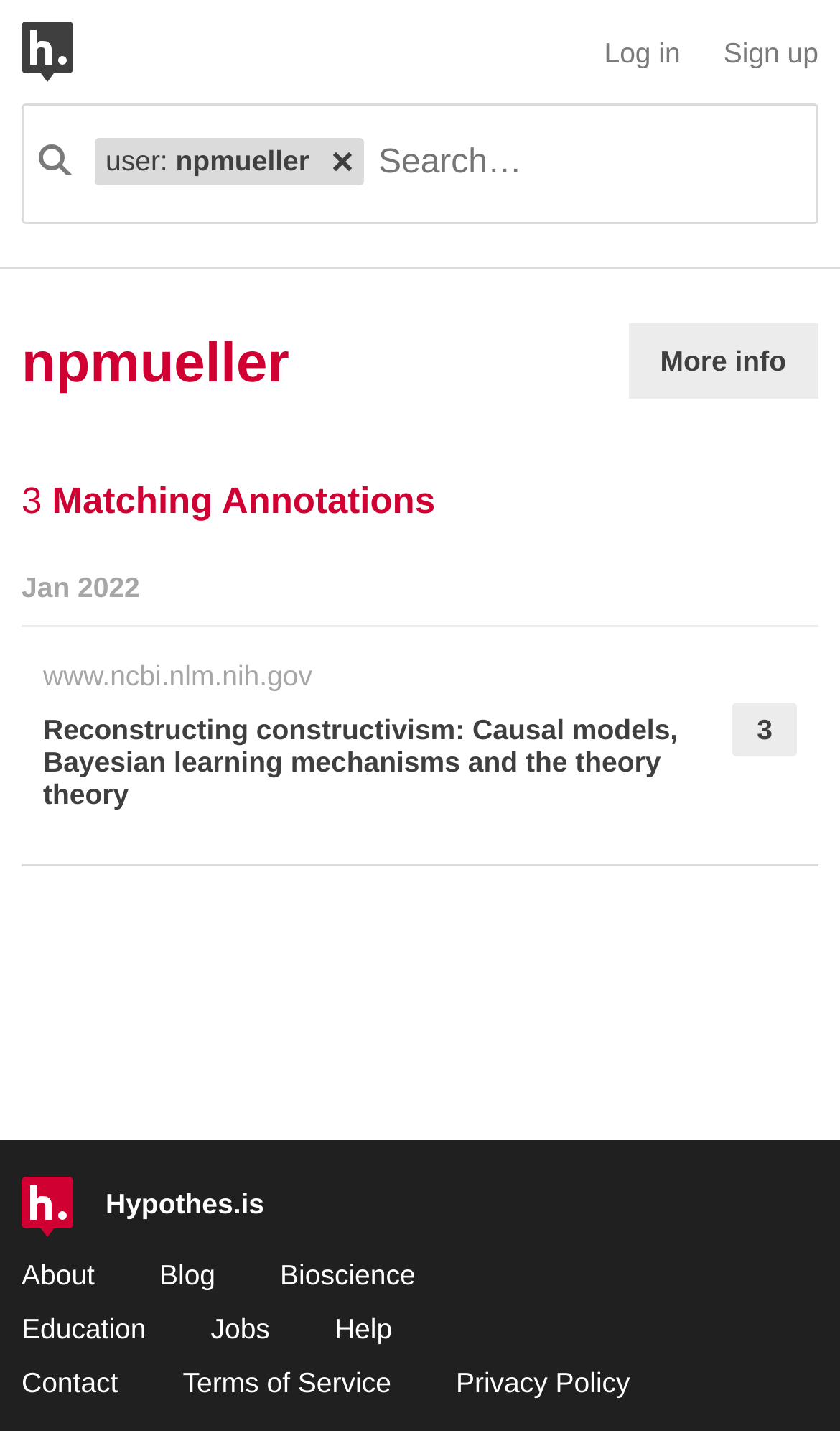Determine the bounding box of the UI element mentioned here: "parent_node: user: npmueller title="Hypothesis homepage"". The coordinates must be in the format [left, top, right, bottom] with values ranging from 0 to 1.

[0.026, 0.015, 0.164, 0.057]